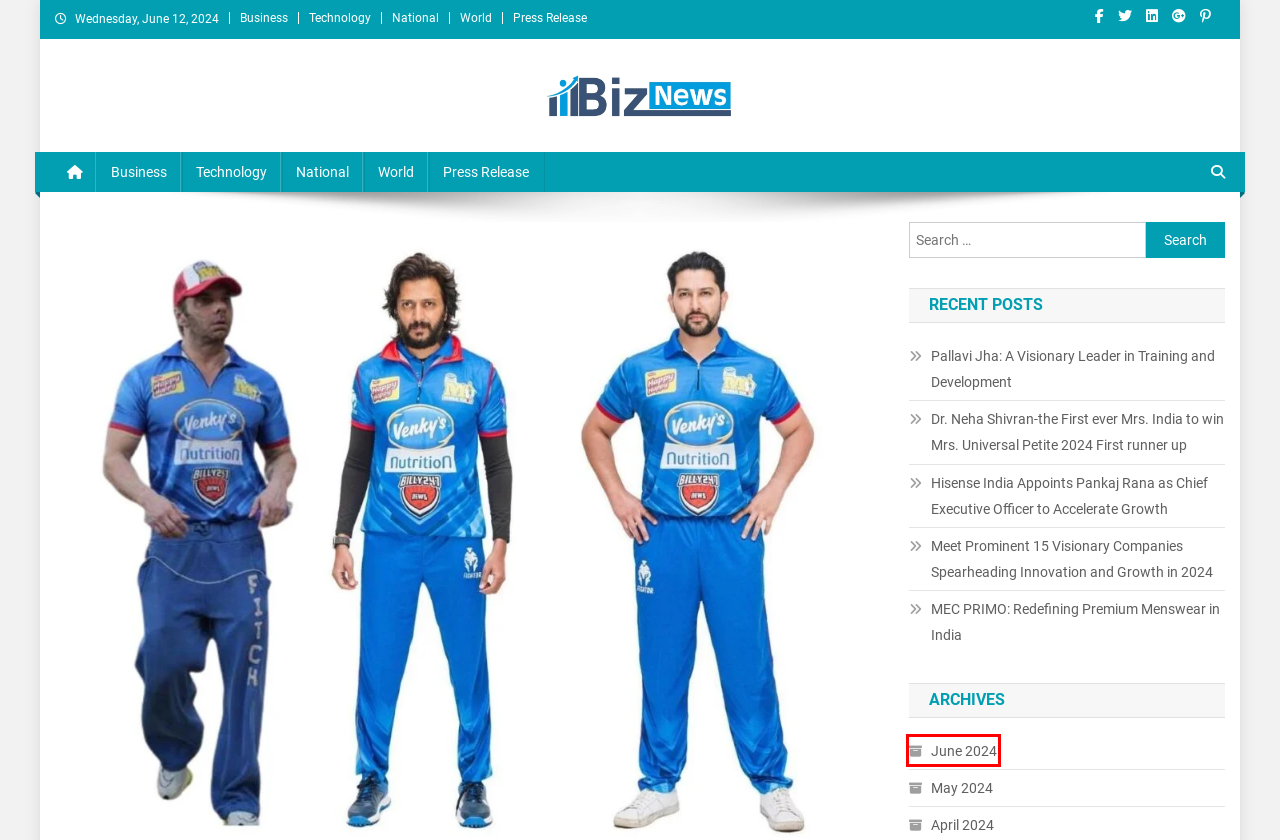Analyze the given webpage screenshot and identify the UI element within the red bounding box. Select the webpage description that best matches what you expect the new webpage to look like after clicking the element. Here are the candidates:
A. Biz News – All About Business
B. Hisense India Appoints Pankaj Rana as Chief Executive Officer to Accelerate Growth – Biz News
C. June 2024 – Biz News
D. Business – Biz News
E. World – Biz News
F. Press Release – Biz News
G. Pallavi Jha: A Visionary Leader in Training and Development – Biz News
H. MEC PRIMO: Redefining Premium Menswear in India – Biz News

C